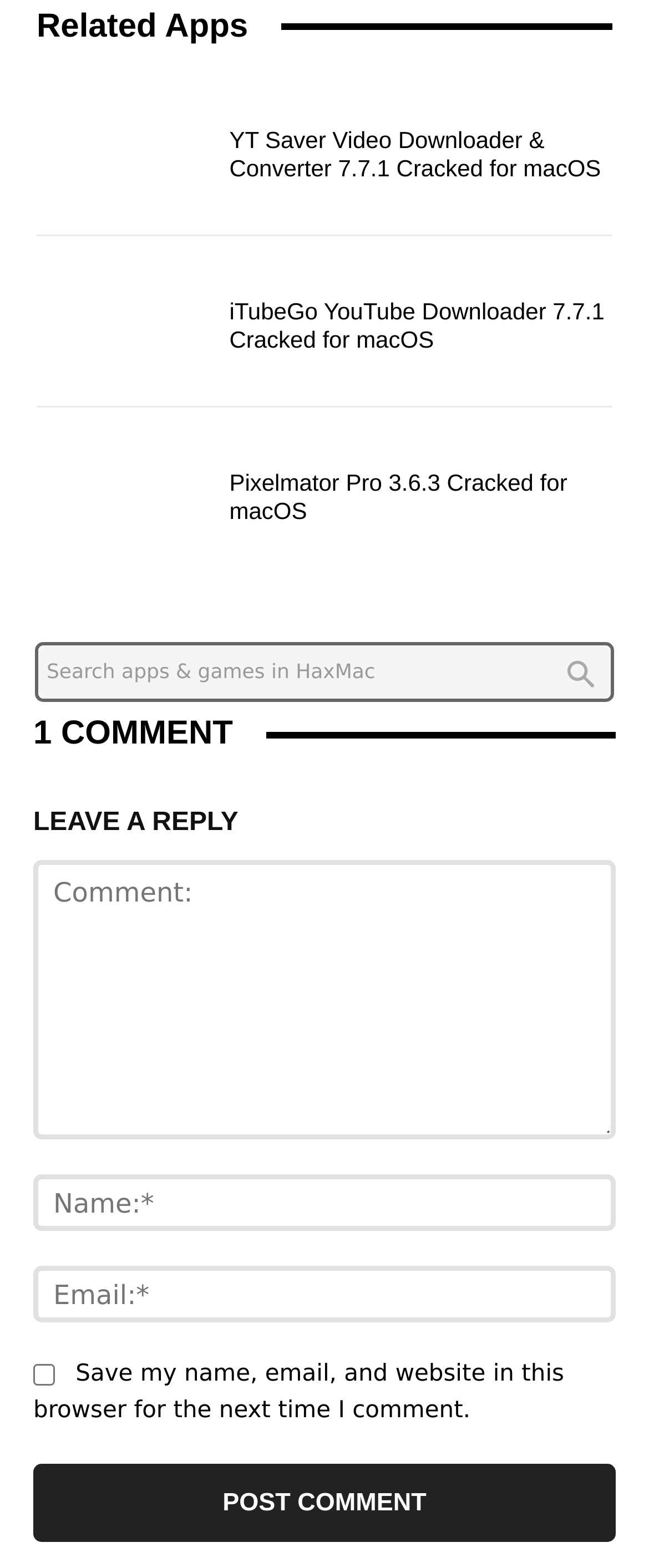What is the function of the button at the bottom of the comment section?
Answer the question based on the image using a single word or a brief phrase.

Post Comment